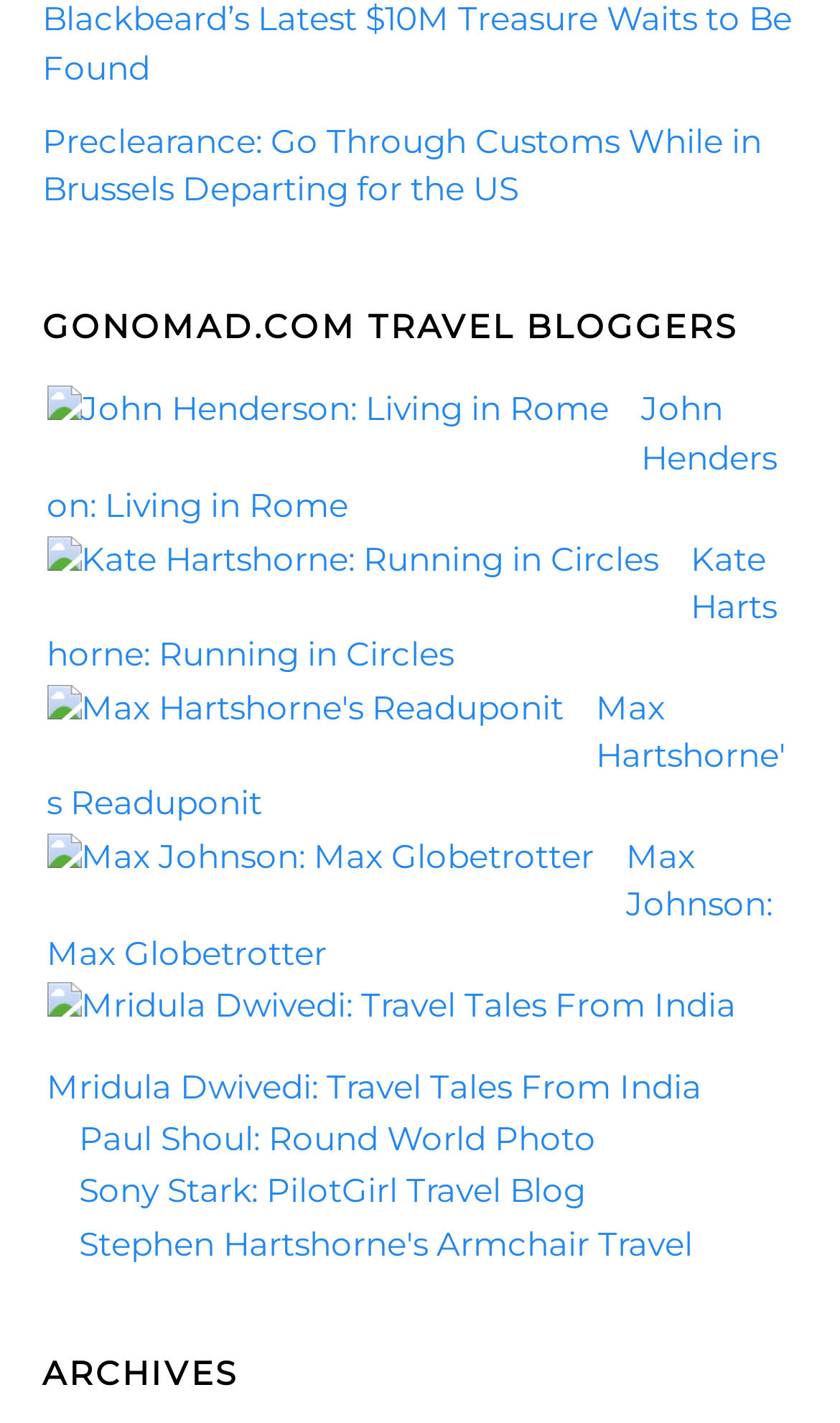Please identify the bounding box coordinates of the region to click in order to complete the task: "Read Max Hartshorne's Readuponit blog". The coordinates must be four float numbers between 0 and 1, specified as [left, top, right, bottom].

[0.055, 0.482, 0.935, 0.579]